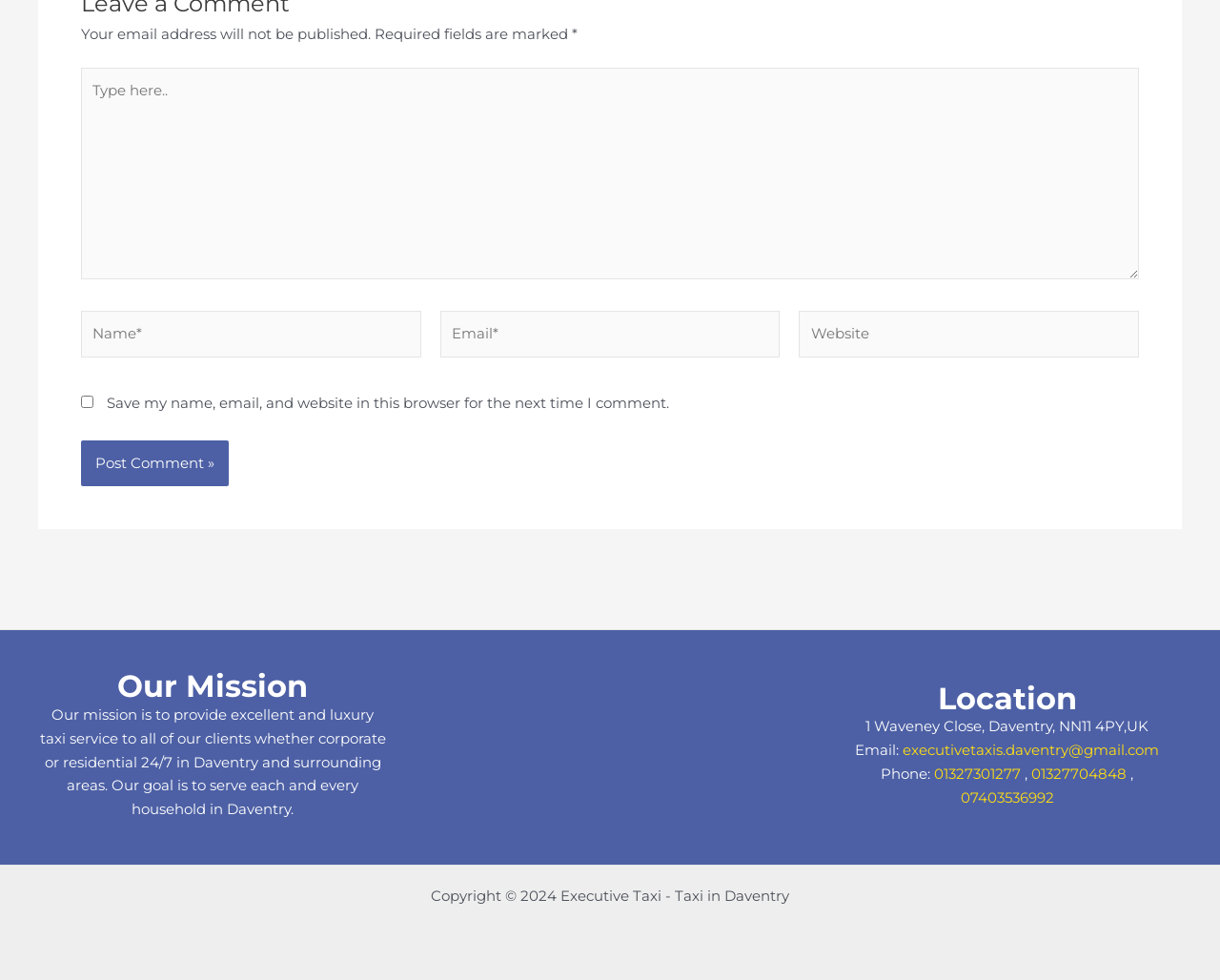Determine the bounding box coordinates of the region I should click to achieve the following instruction: "Click the Post Comment button". Ensure the bounding box coordinates are four float numbers between 0 and 1, i.e., [left, top, right, bottom].

[0.066, 0.45, 0.188, 0.496]